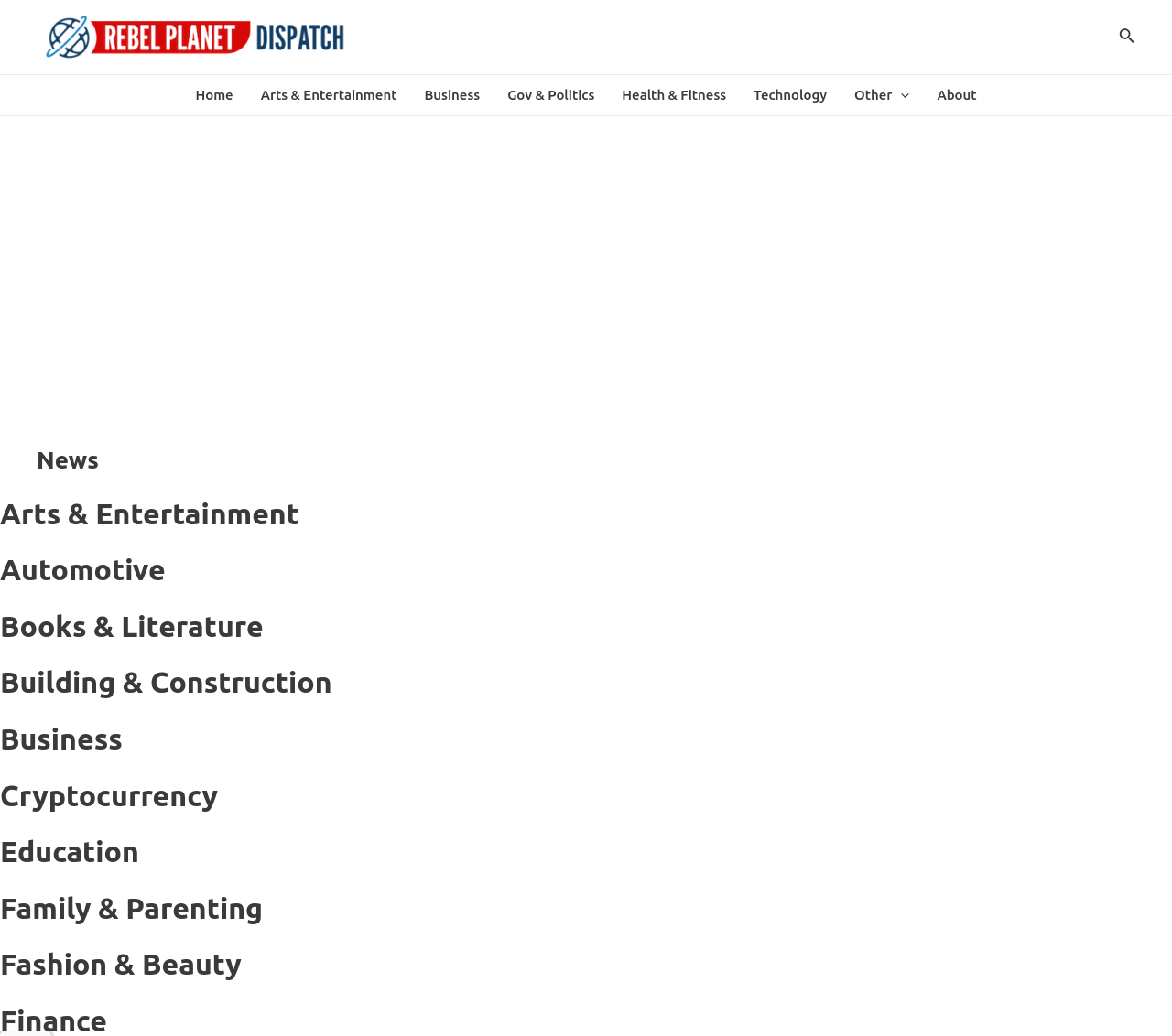Answer the following query with a single word or phrase:
What is the first category in the iframe?

News